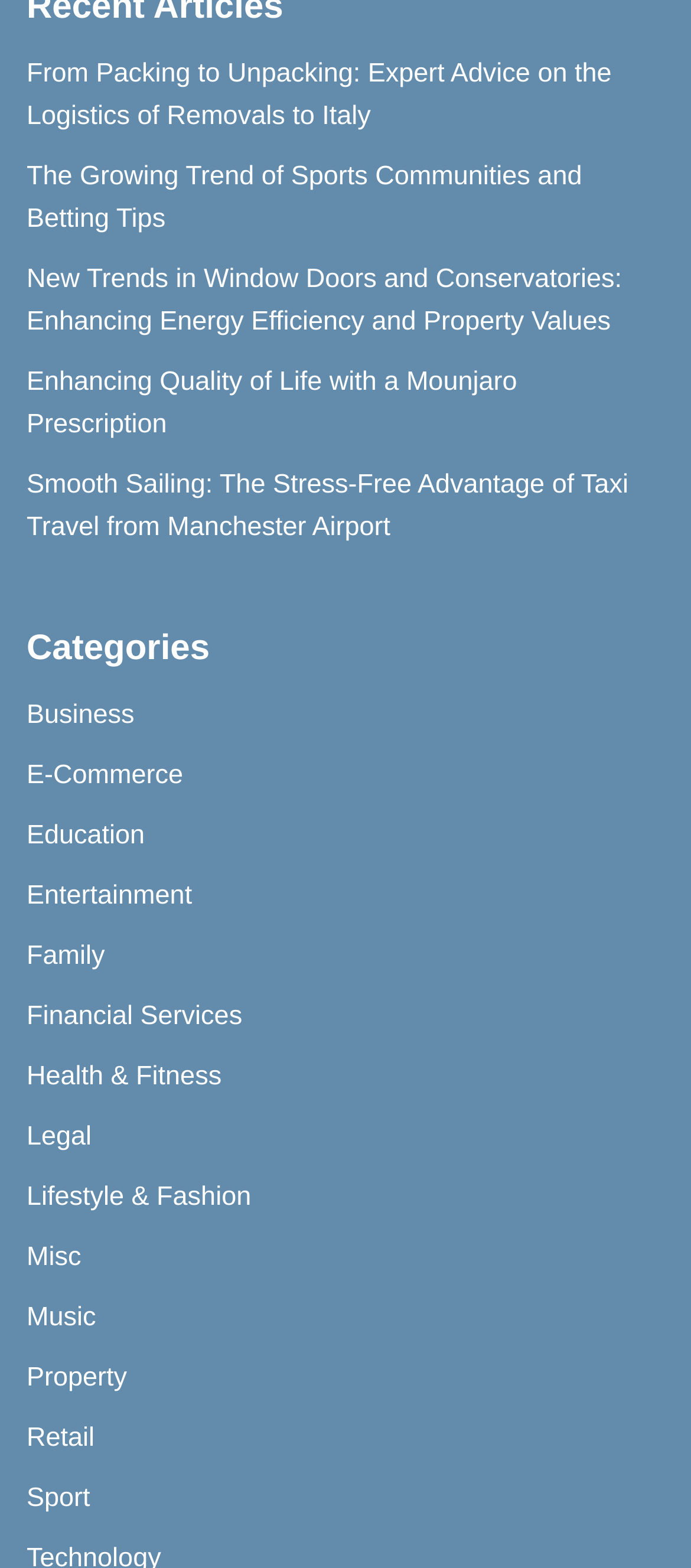Please specify the bounding box coordinates for the clickable region that will help you carry out the instruction: "Discover the latest in Property".

[0.038, 0.869, 0.184, 0.888]